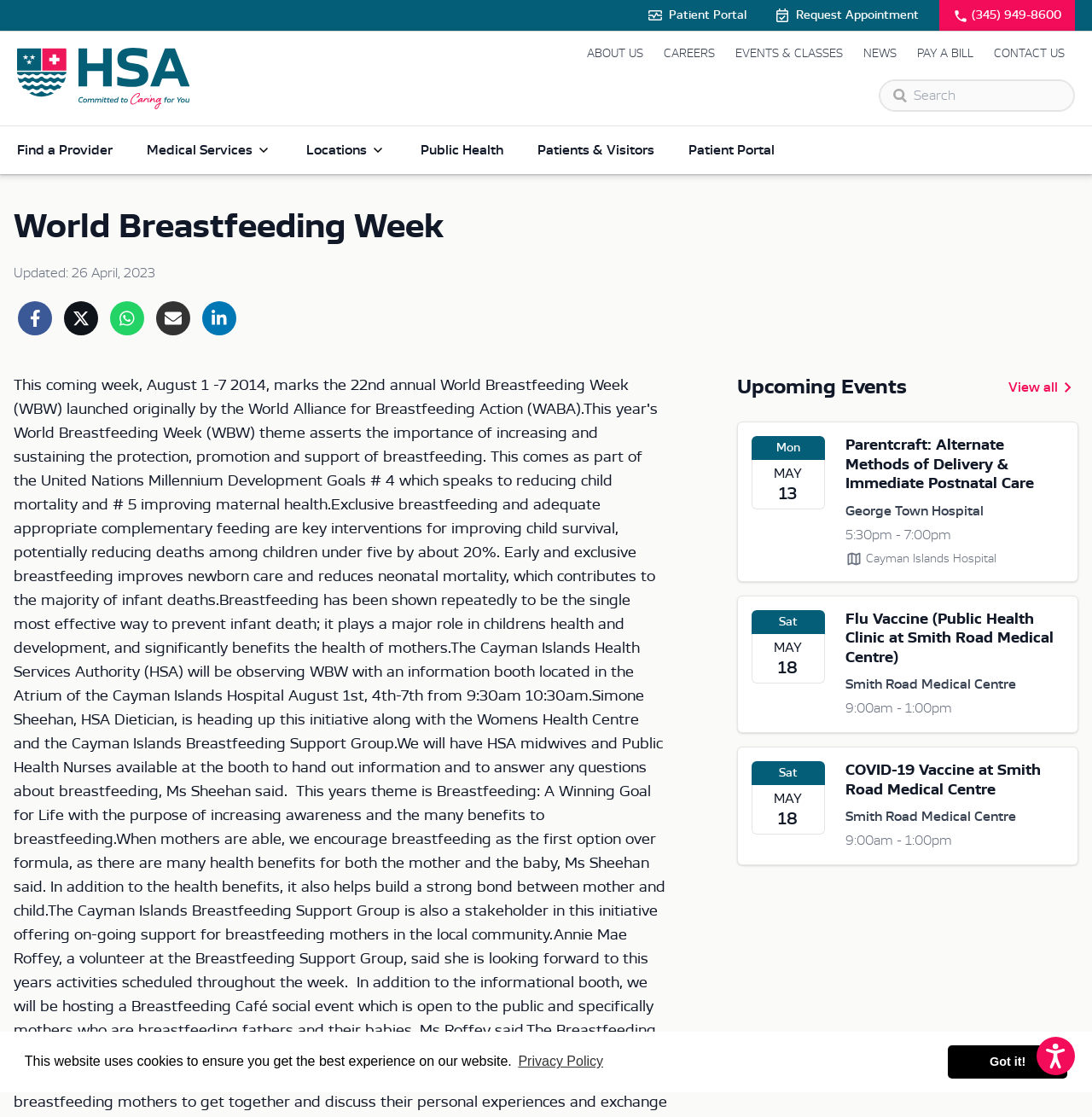Please determine the bounding box coordinates of the element to click on in order to accomplish the following task: "Search for something". Ensure the coordinates are four float numbers ranging from 0 to 1, i.e., [left, top, right, bottom].

[0.805, 0.071, 0.984, 0.1]